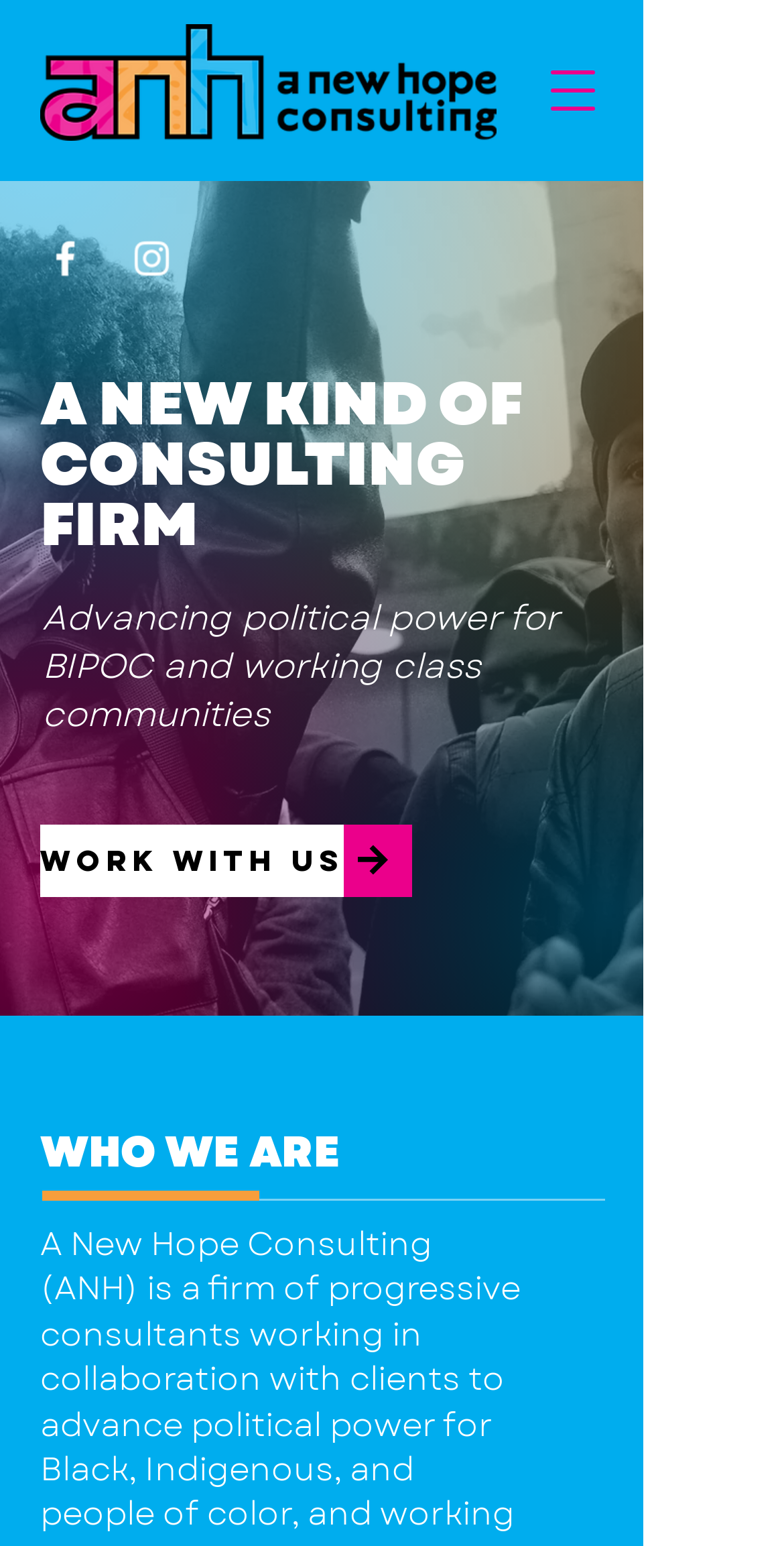Please provide a comprehensive answer to the question below using the information from the image: What is the logo of the consulting firm?

The logo of the consulting firm is located at the top left corner of the webpage, and it is a long transparent image with the text 'ANH'.